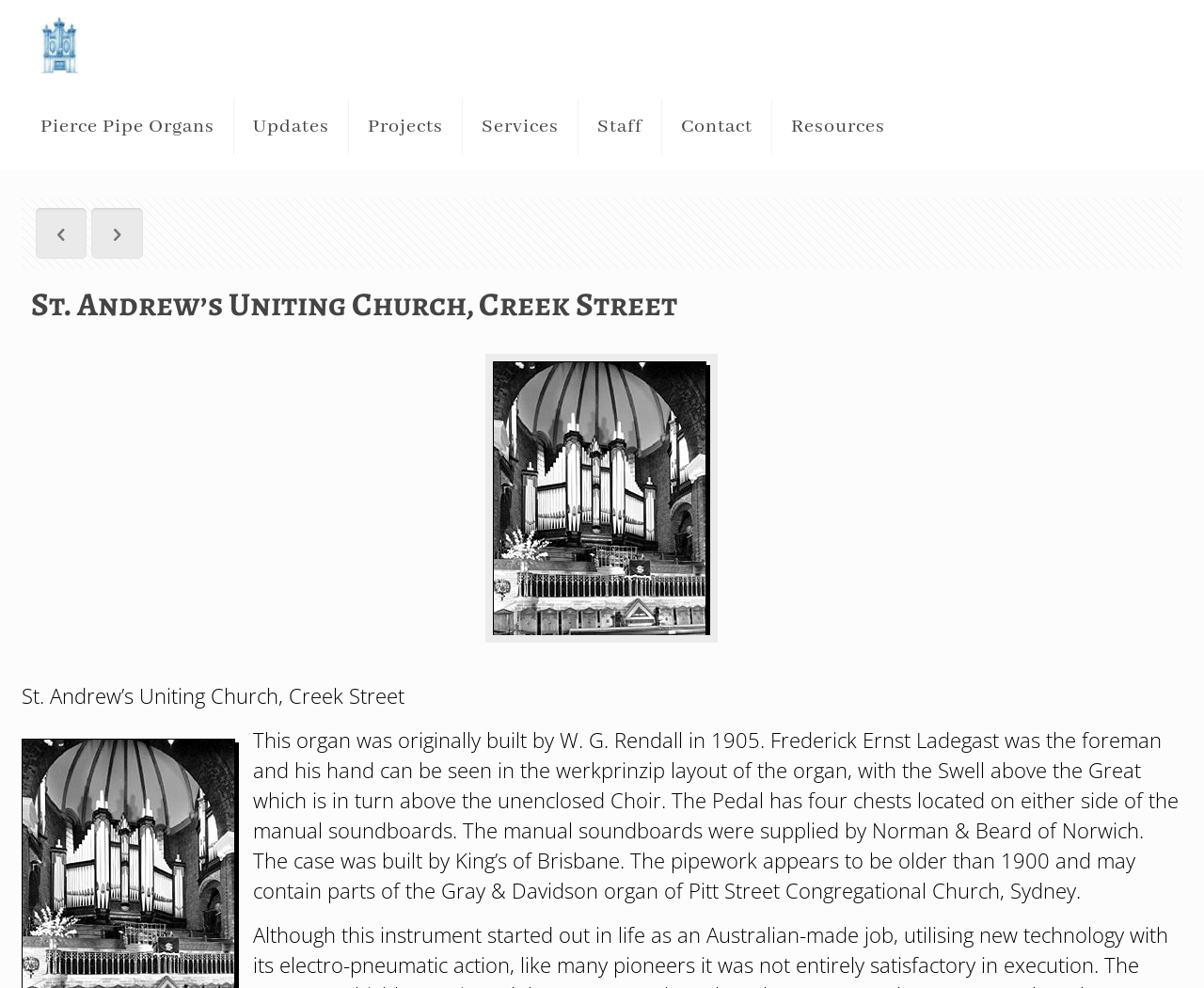Determine the coordinates of the bounding box for the clickable area needed to execute this instruction: "view the logo".

[0.033, 0.017, 0.065, 0.074]